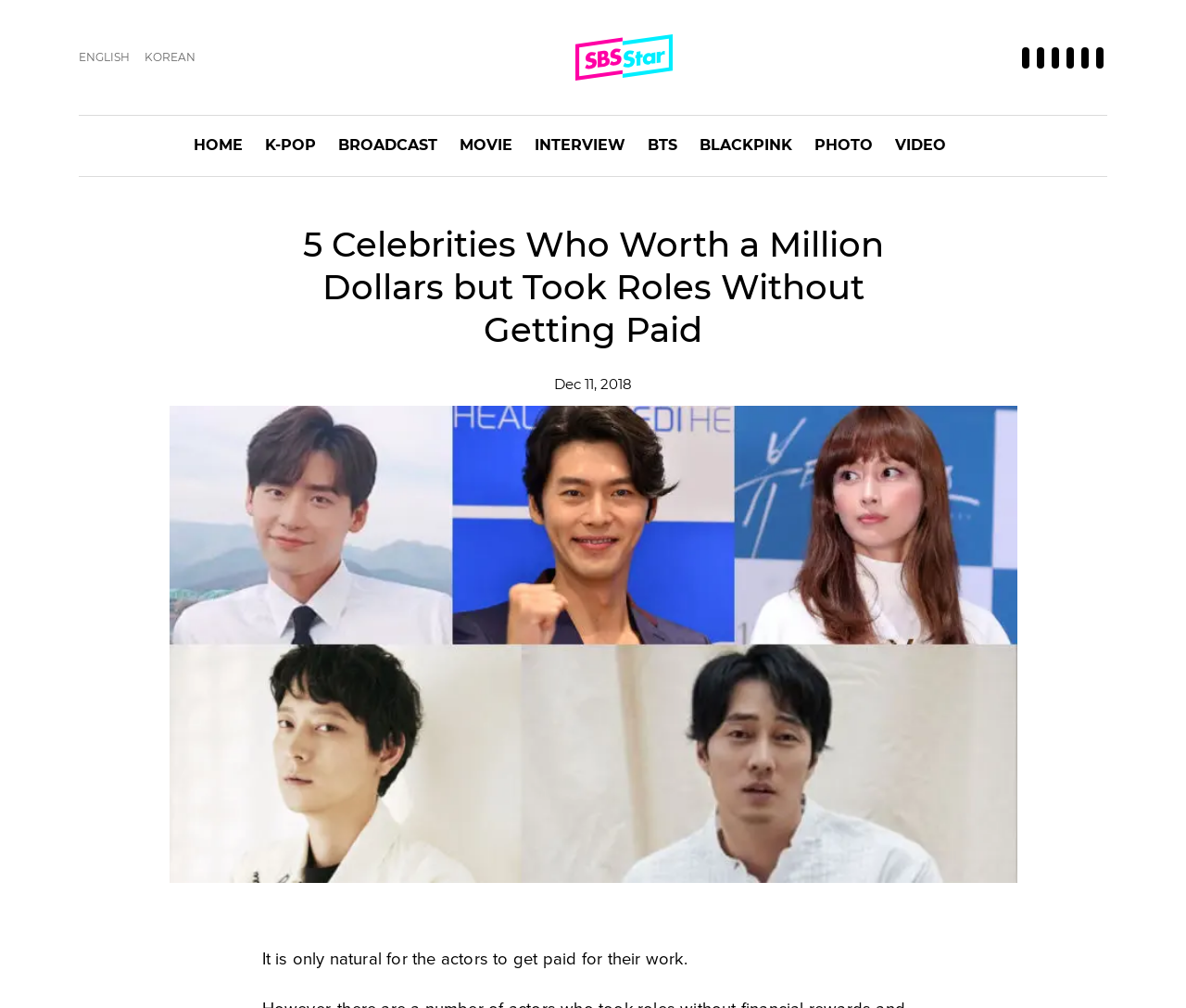Please specify the bounding box coordinates of the region to click in order to perform the following instruction: "Connect with us on Facebook".

None